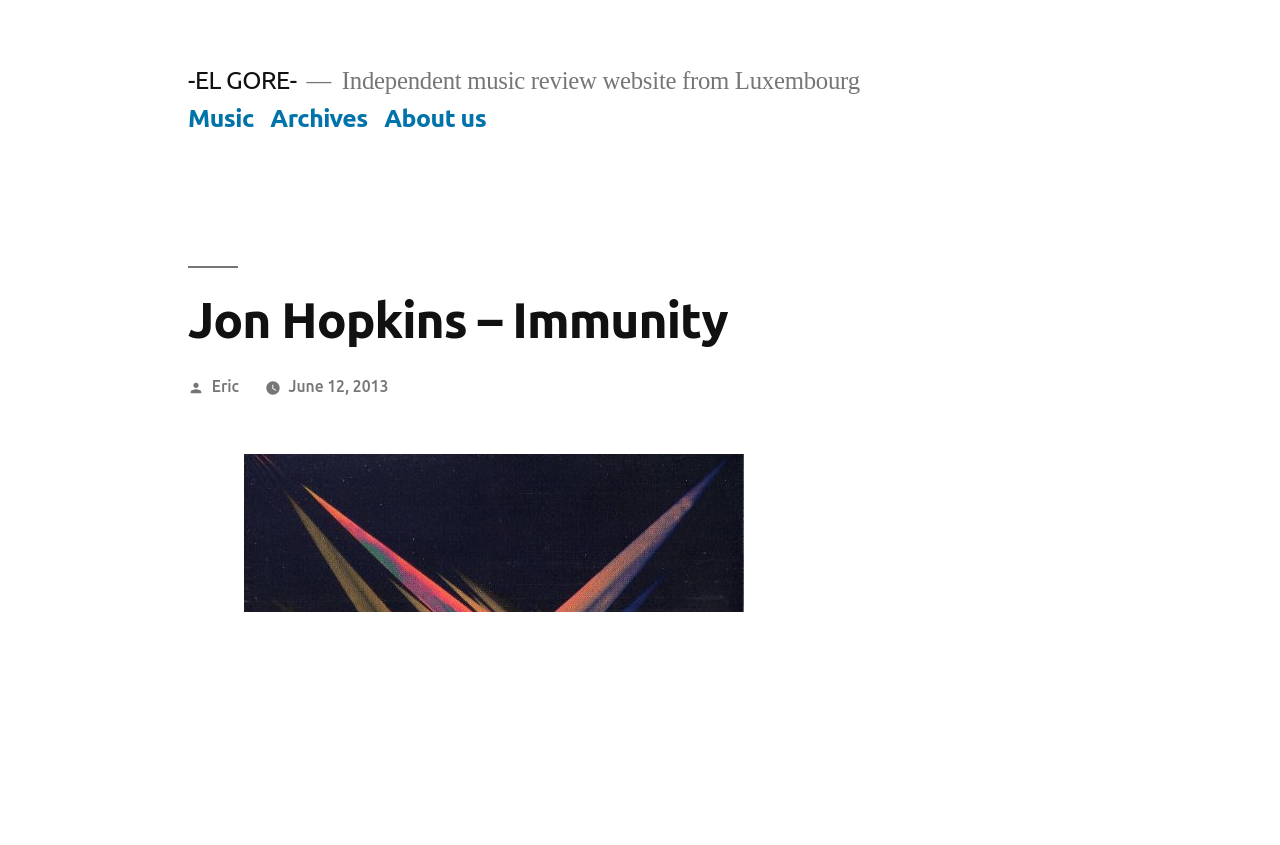What is the name of the album being reviewed?
Using the image, provide a concise answer in one word or a short phrase.

Immunity